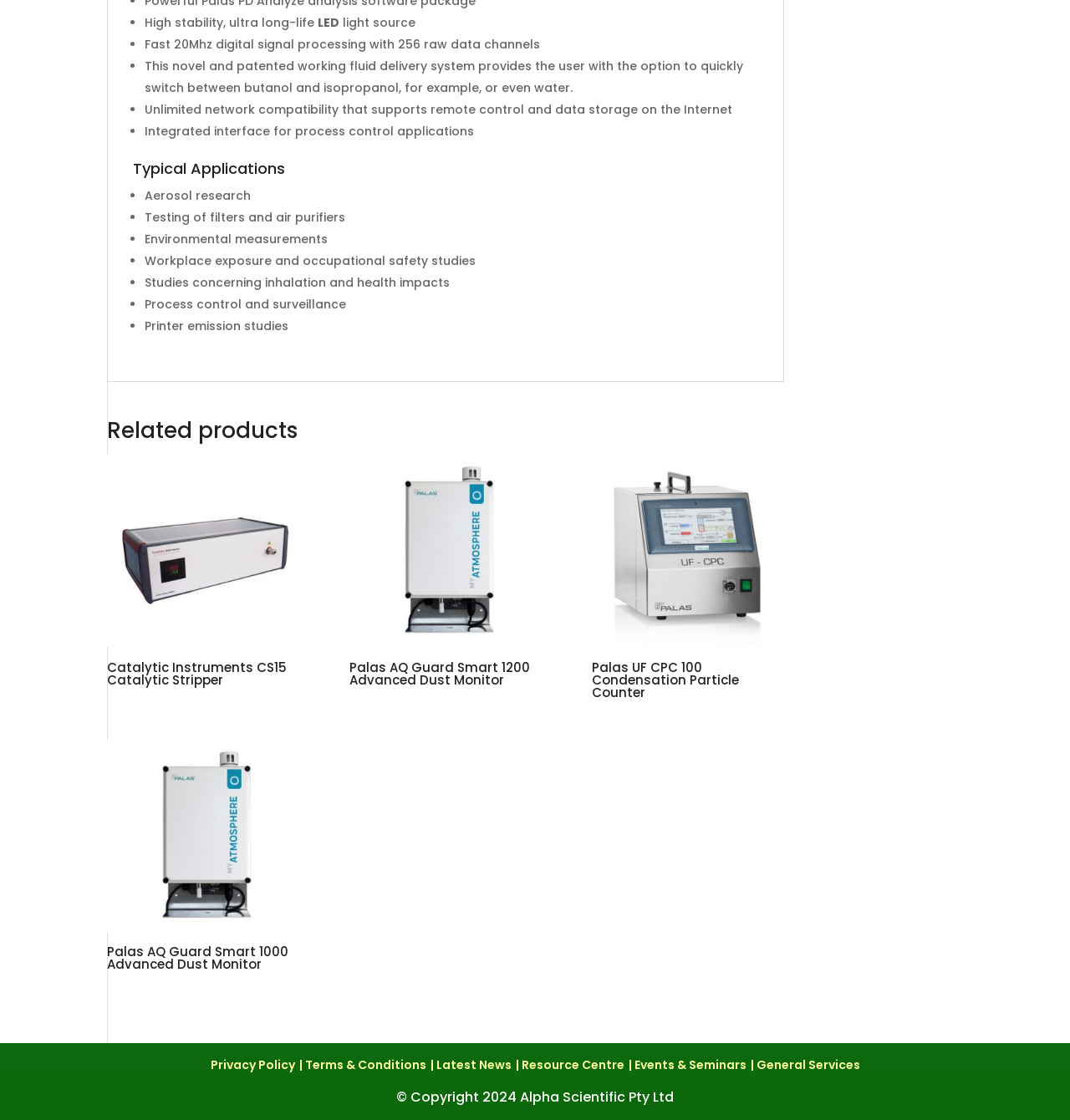Provide your answer in a single word or phrase: 
What is the application of the device in aerosol research?

Not specified